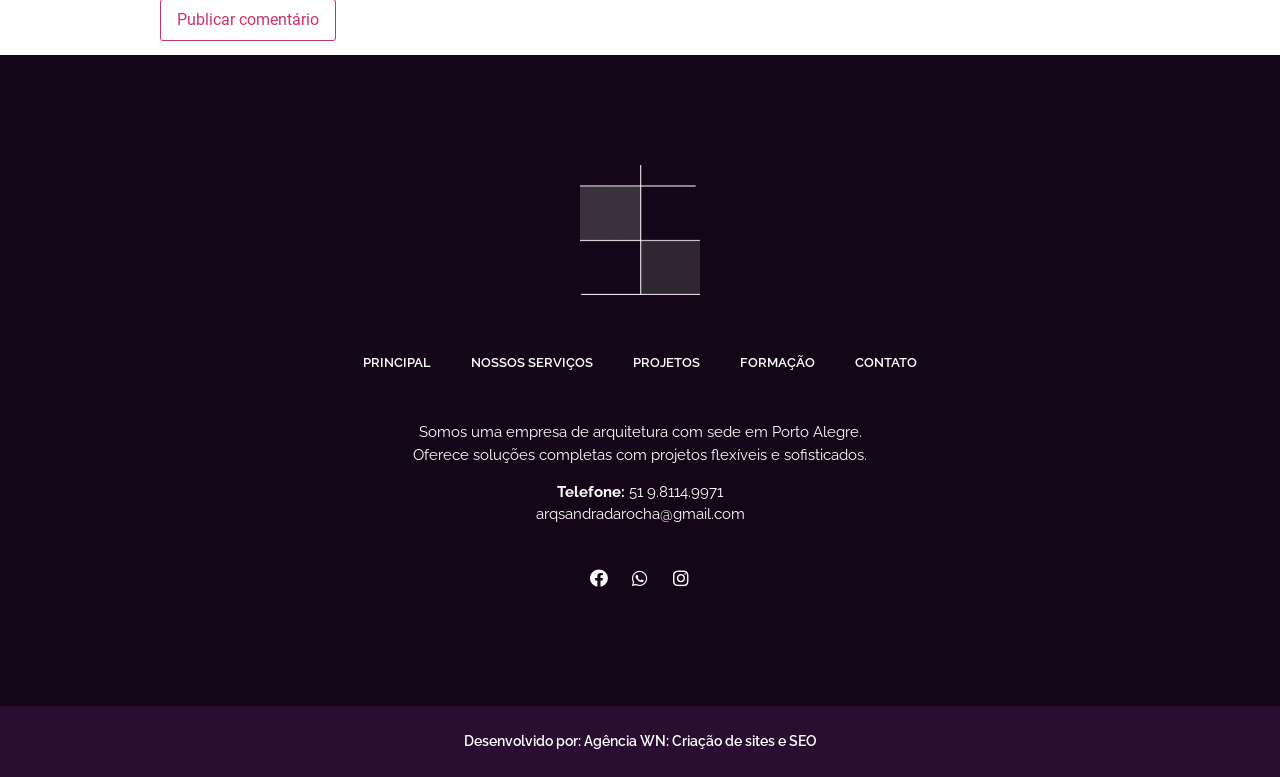Bounding box coordinates are specified in the format (top-left x, top-left y, bottom-right x, bottom-right y). All values are floating point numbers bounded between 0 and 1. Please provide the bounding box coordinate of the region this sentence describes: Agência WN

[0.456, 0.944, 0.52, 0.964]